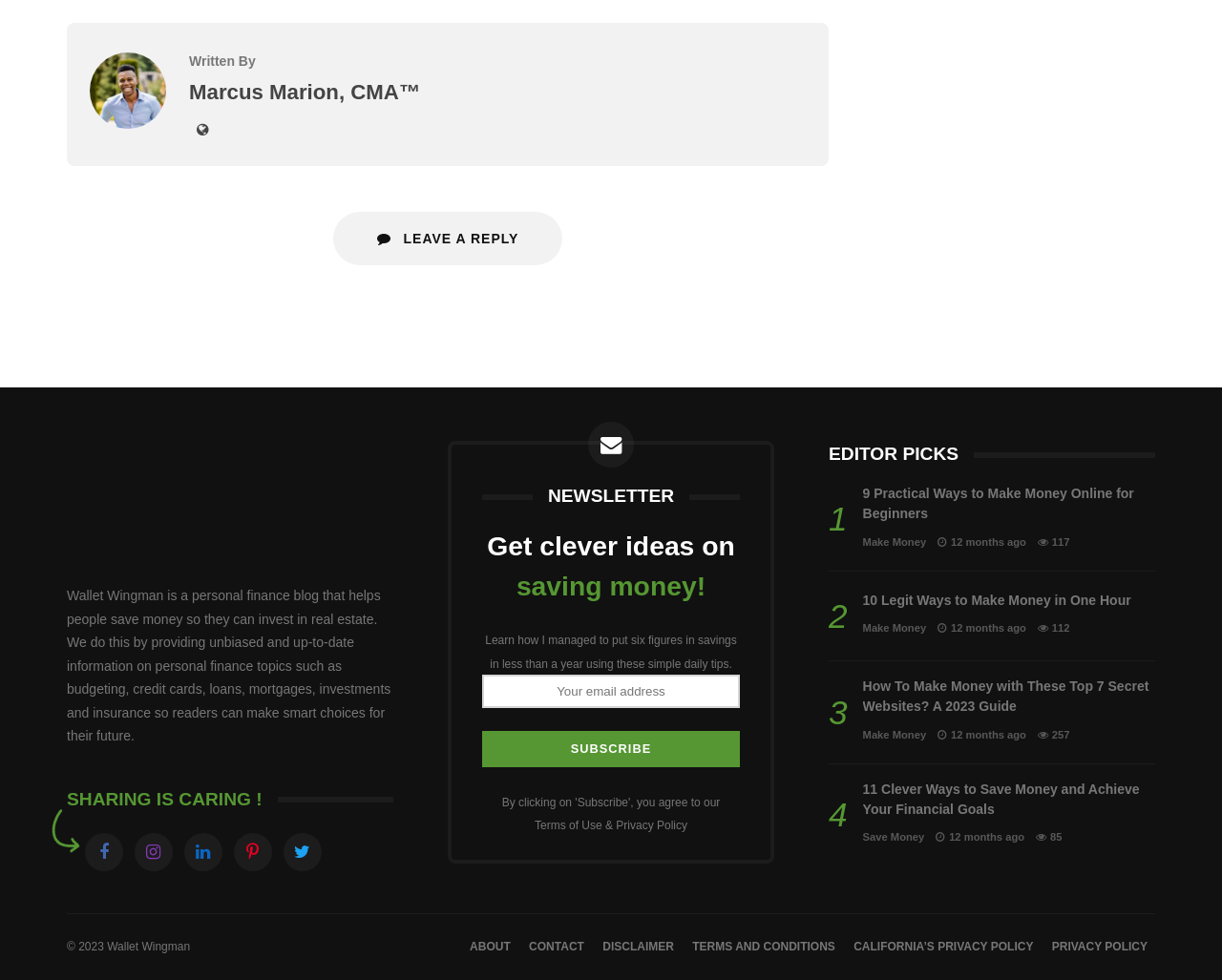Respond with a single word or phrase to the following question:
What is the topic of the first article?

Make Money Online